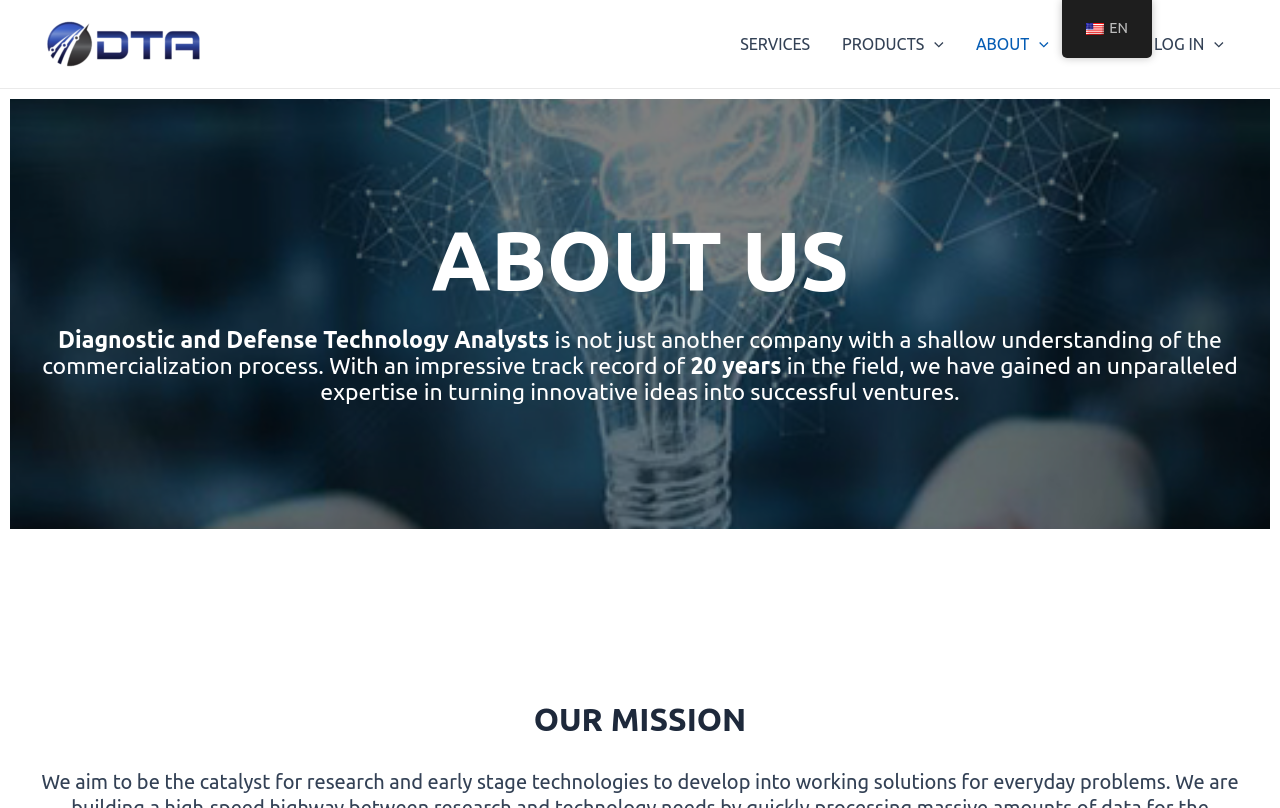Could you determine the bounding box coordinates of the clickable element to complete the instruction: "Click on ABOUT US"? Provide the coordinates as four float numbers between 0 and 1, i.e., [left, top, right, bottom].

[0.031, 0.258, 0.969, 0.387]